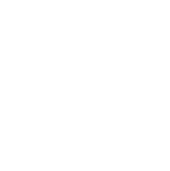Create a detailed narrative that captures the essence of the image.

The image features a black heart symbol, conveying themes of love, unity, and community. This icon is prominently situated in the context of a webpage dedicated to the Black Girl Burnout community, which emphasizes support and appreciation for the contributions of its team members. The surrounding text expresses gratitude to the team for their hard work and dedication, highlighting the importance of community and collaboration. The heart symbolizes care and solidarity among members, resonating with the values of empowerment and connection within the community.